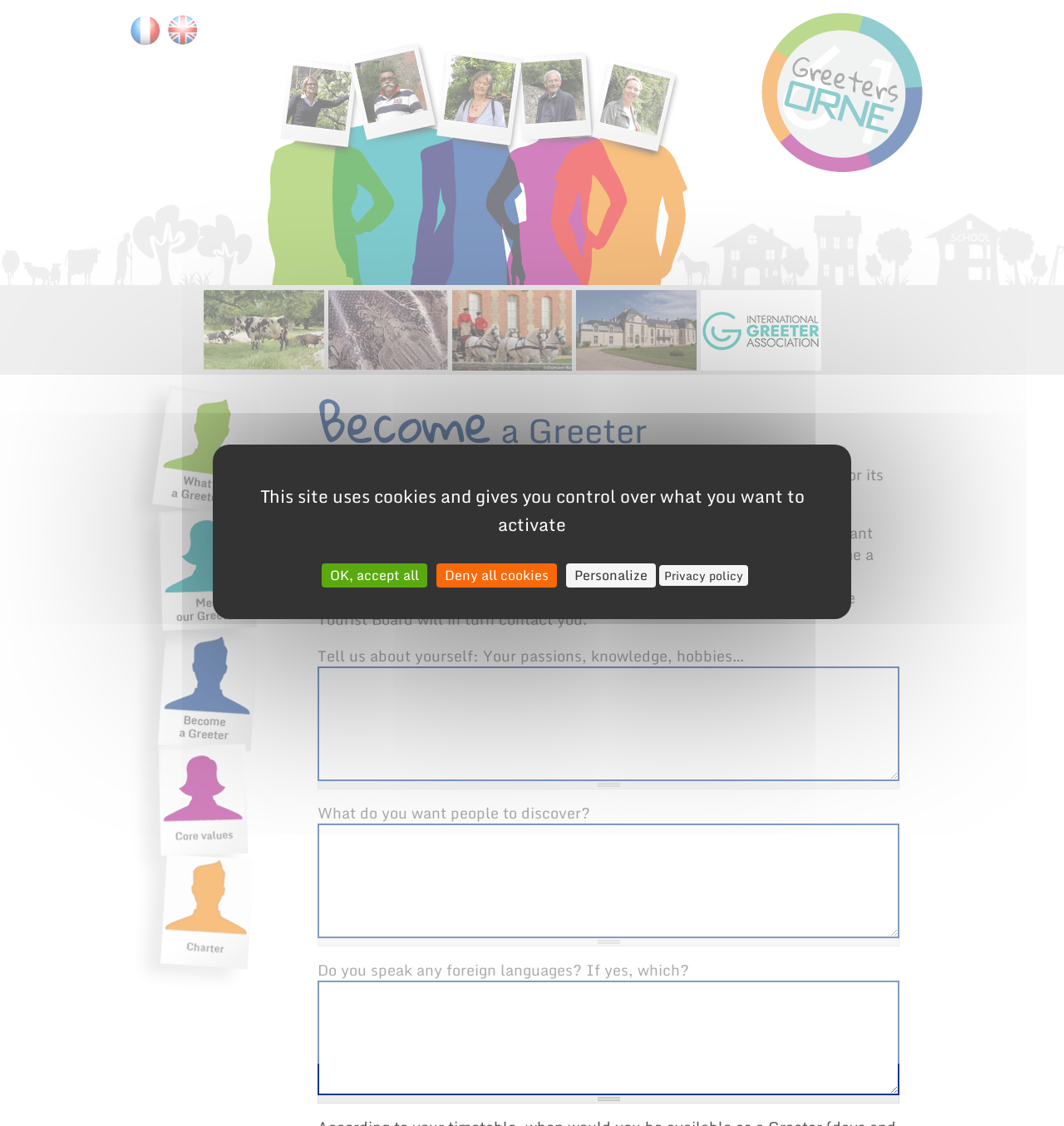What type of images are displayed on this webpage?
Please provide a comprehensive and detailed answer to the question.

The webpage displays several images, including a cow, lace, a horse, and a castle, which suggest that they are related to the Orne region, showcasing its culture, history, and landscapes.